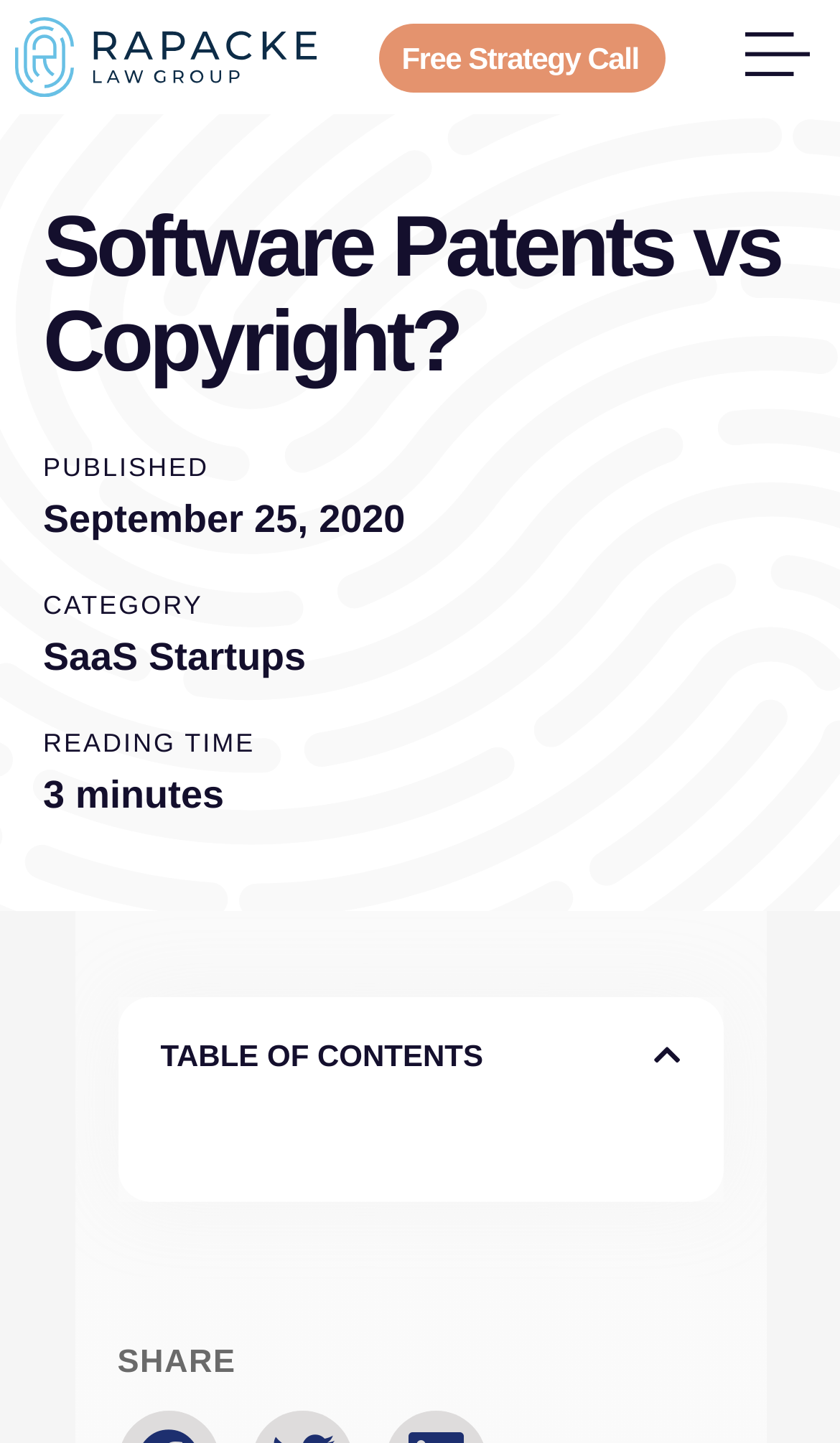Respond concisely with one word or phrase to the following query:
What is the logo of the law group?

Rapacke Law Group Logo